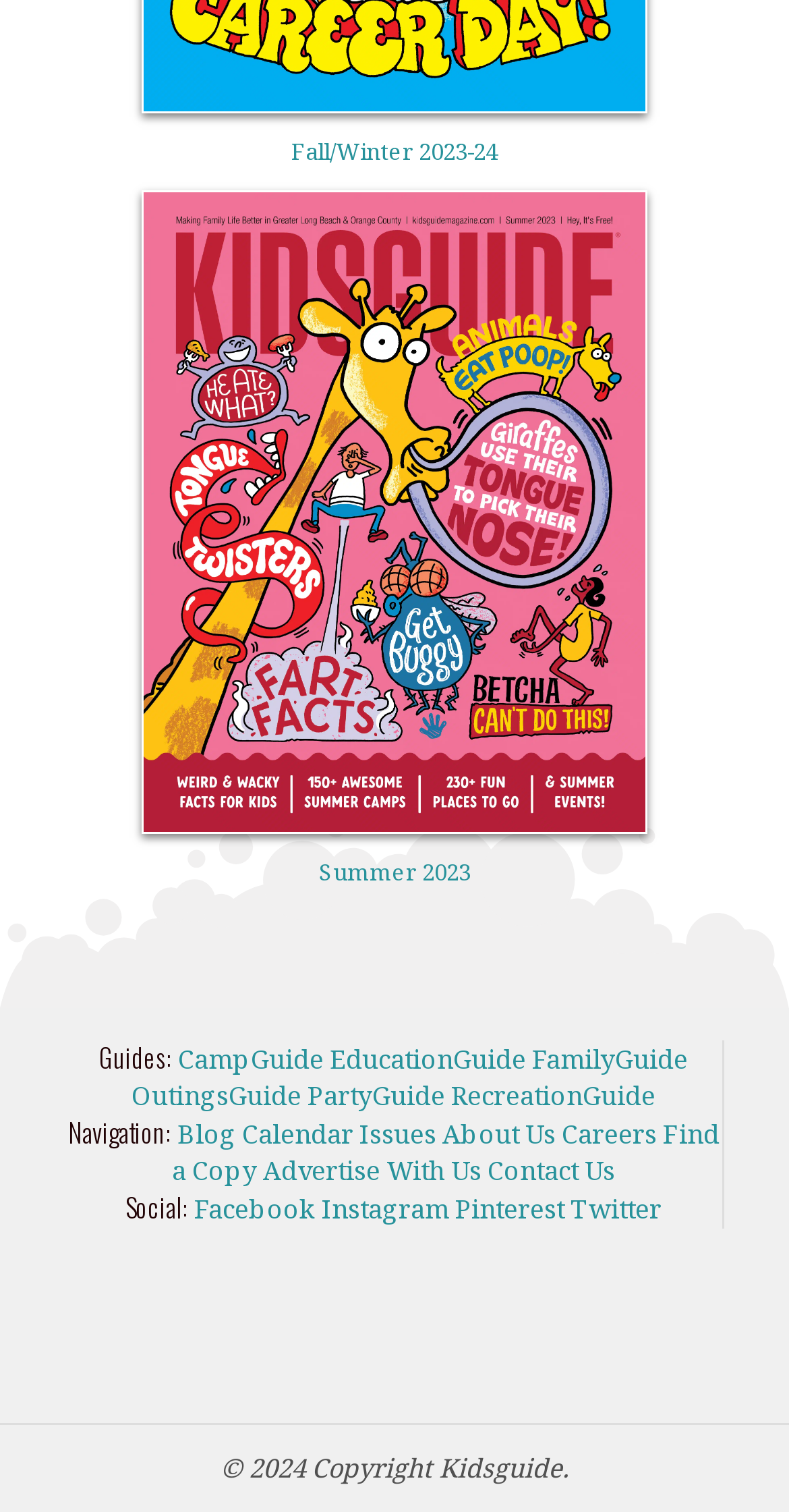Determine the bounding box coordinates of the clickable region to execute the instruction: "Find a copy of the magazine". The coordinates should be four float numbers between 0 and 1, denoted as [left, top, right, bottom].

[0.218, 0.738, 0.912, 0.786]